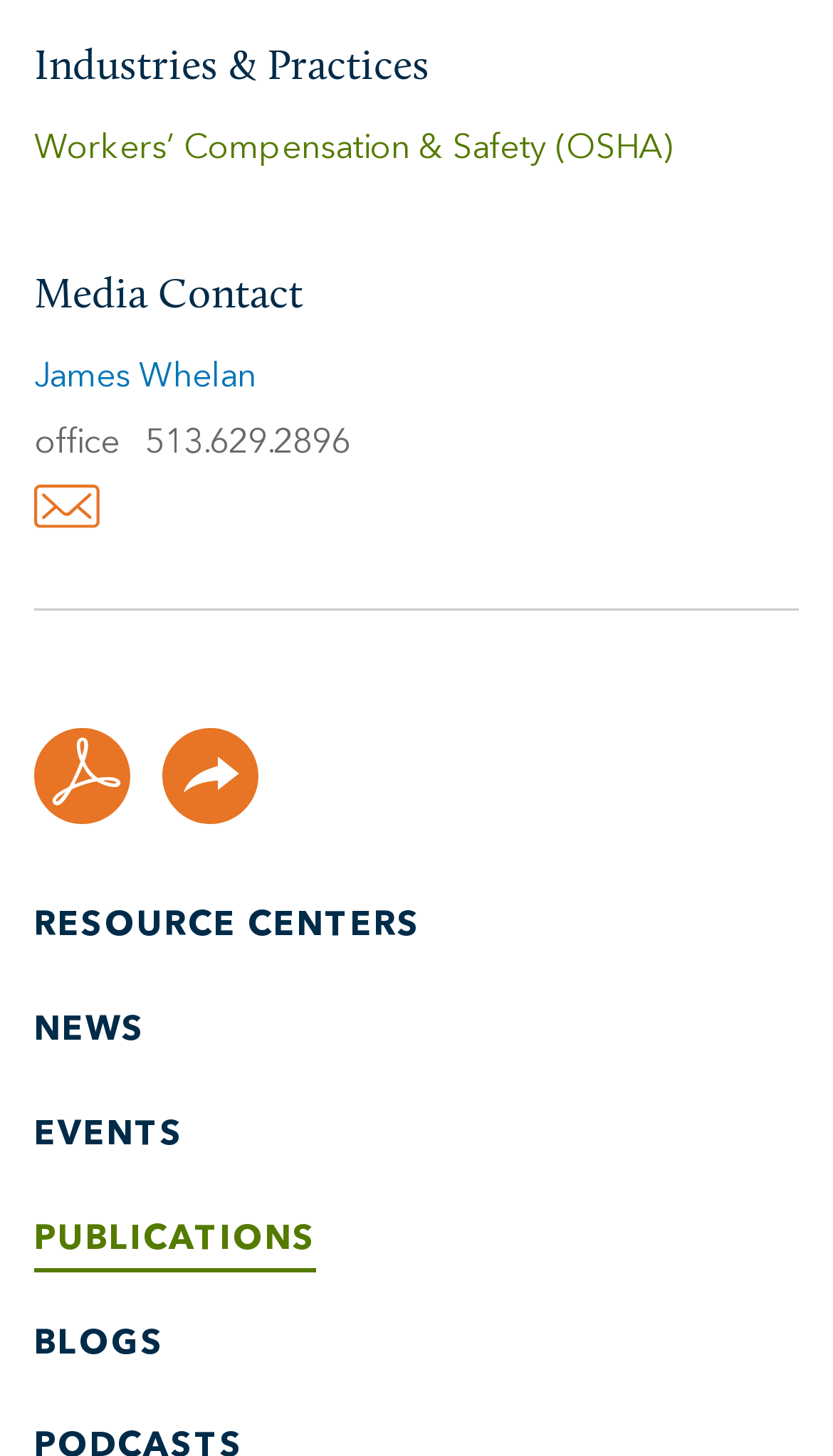Identify the bounding box for the UI element described as: "☰". The coordinates should be four float numbers between 0 and 1, i.e., [left, top, right, bottom].

None